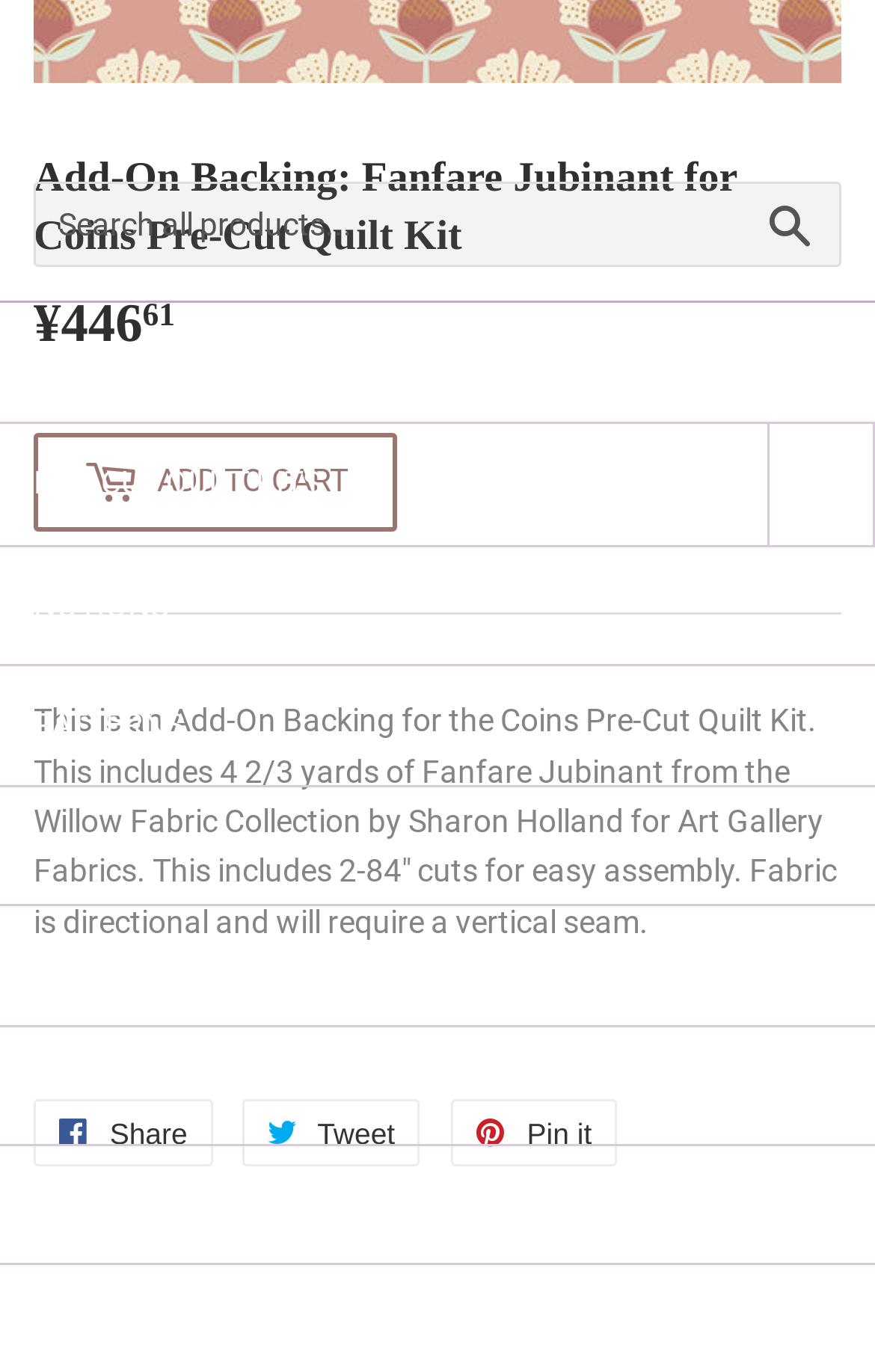Please determine the bounding box coordinates of the element to click in order to execute the following instruction: "Go to HOME page". The coordinates should be four float numbers between 0 and 1, specified as [left, top, right, bottom].

[0.0, 0.221, 1.0, 0.307]